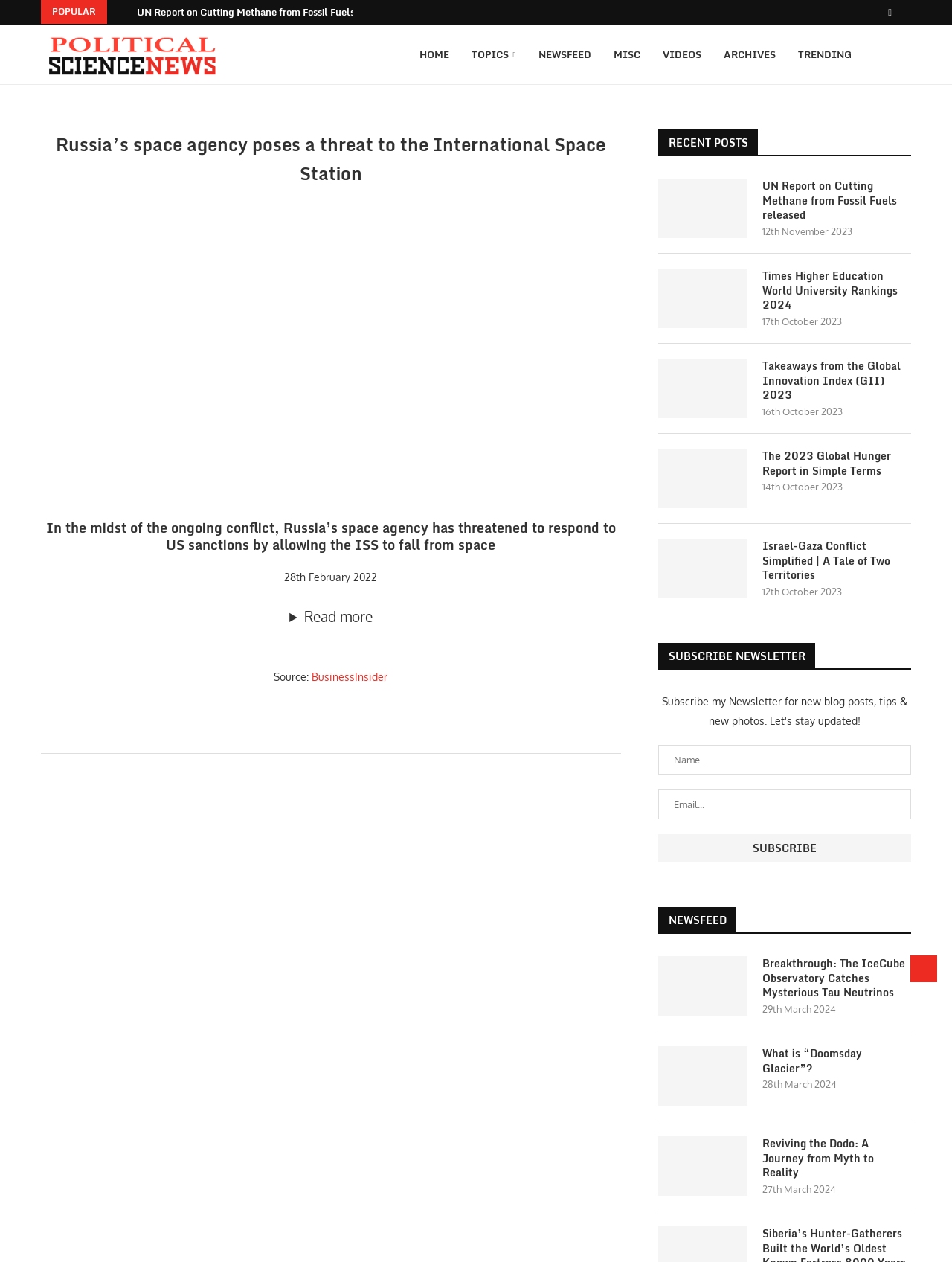Provide a one-word or brief phrase answer to the question:
What is the source of the main article?

BusinessInsider